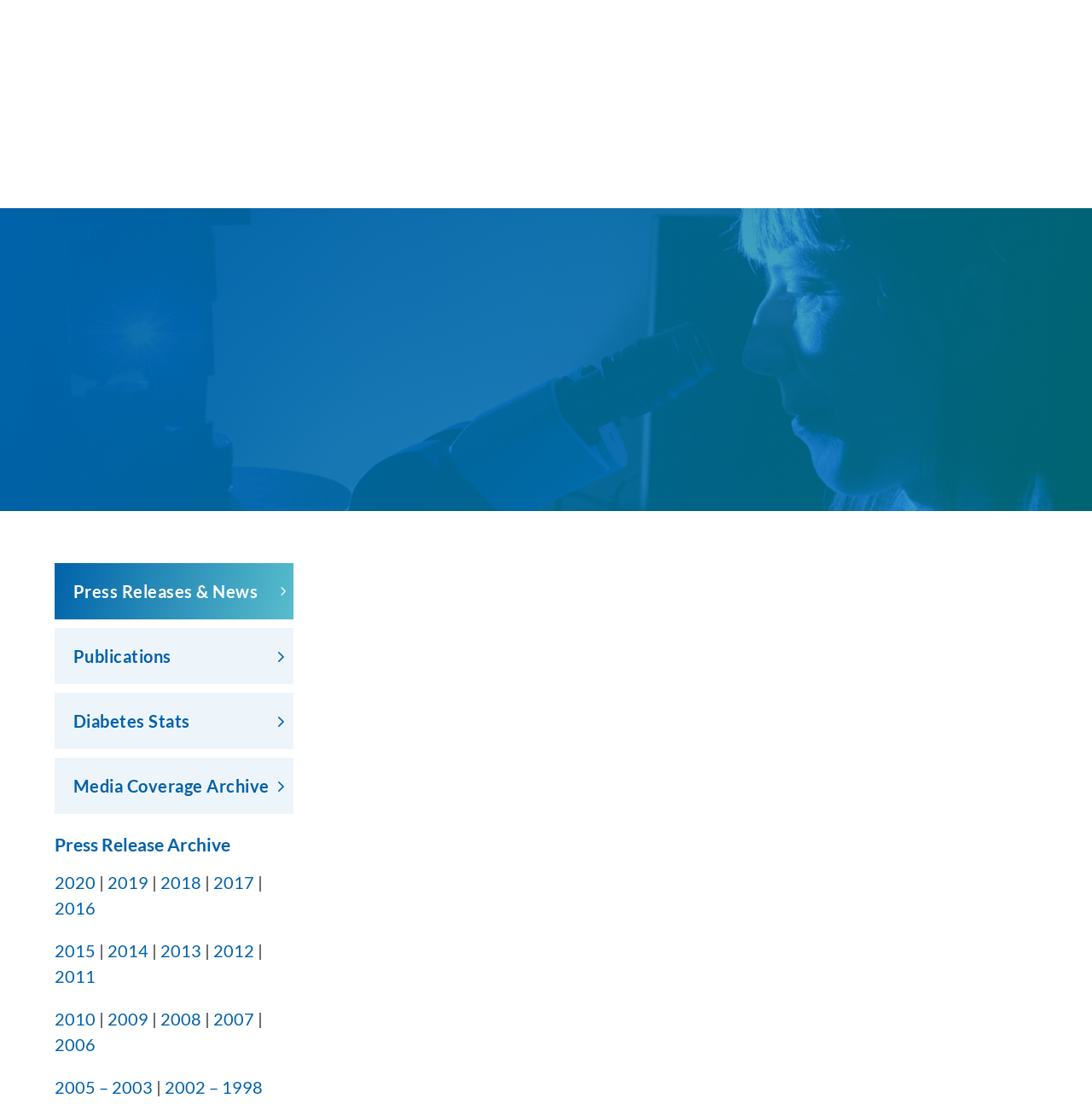What is the percentage of charities that have received three back-to-back four-star ratings?
Give a one-word or short-phrase answer derived from the screenshot.

11 percent